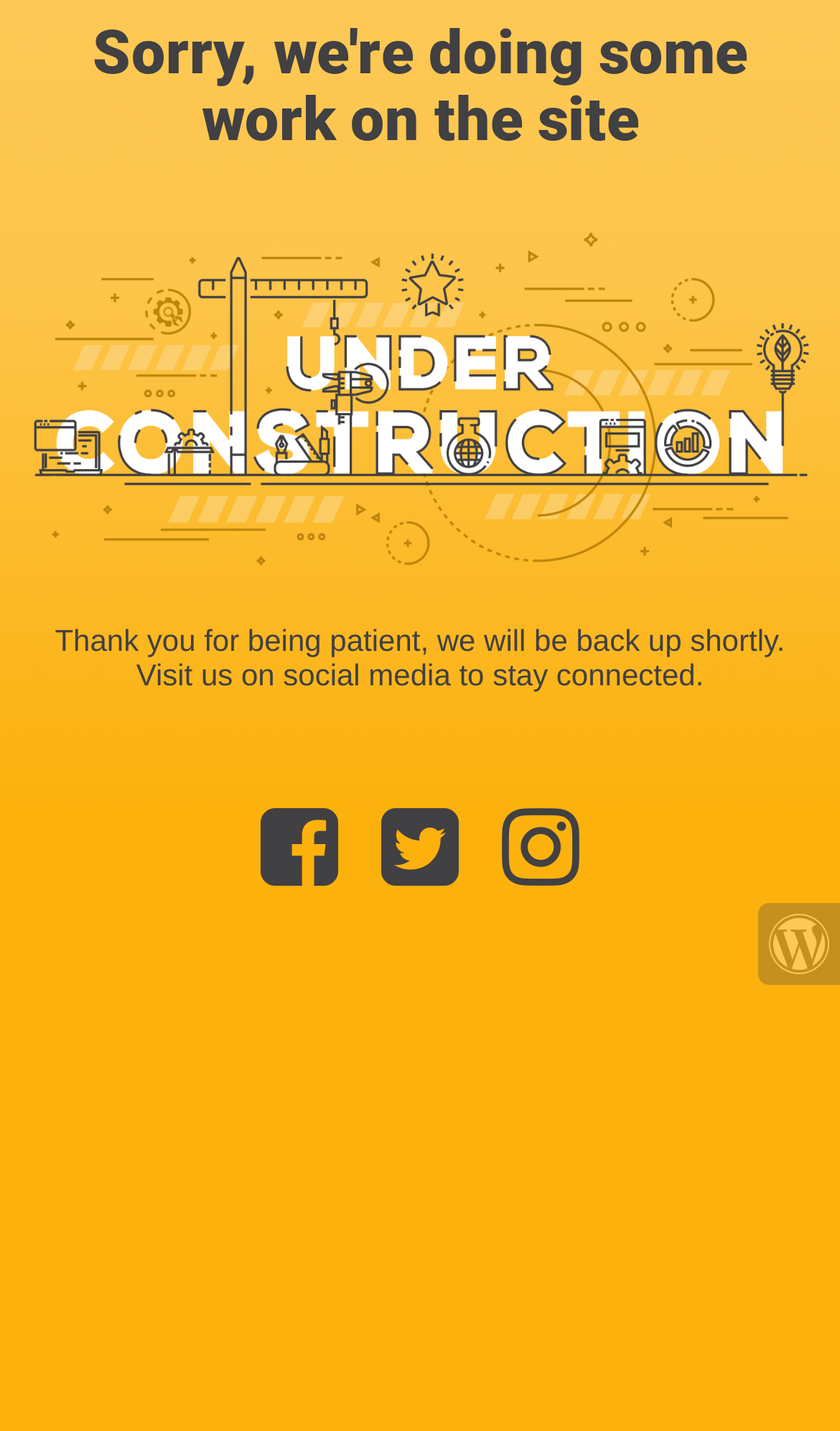Create a detailed description of the webpage's content and layout.

The webpage is currently under construction, as indicated by the heading "Sorry, we're doing some work on the site" at the top of the page. Below this heading, there is a large image that takes up most of the width of the page, with the caption "Site is Under Construction". 

Underneath the image, there is a paragraph of text that reads "Thank you for being patient, we will be back up shortly. Visit us on social media to stay connected." This text is centered on the page.

To the right of the text, there are three social media links, represented by icons, arranged horizontally. The first icon is on the left, the second is in the middle, and the third is on the right. 

At the bottom right corner of the page, there is another link, but it does not have a visible text or icon.